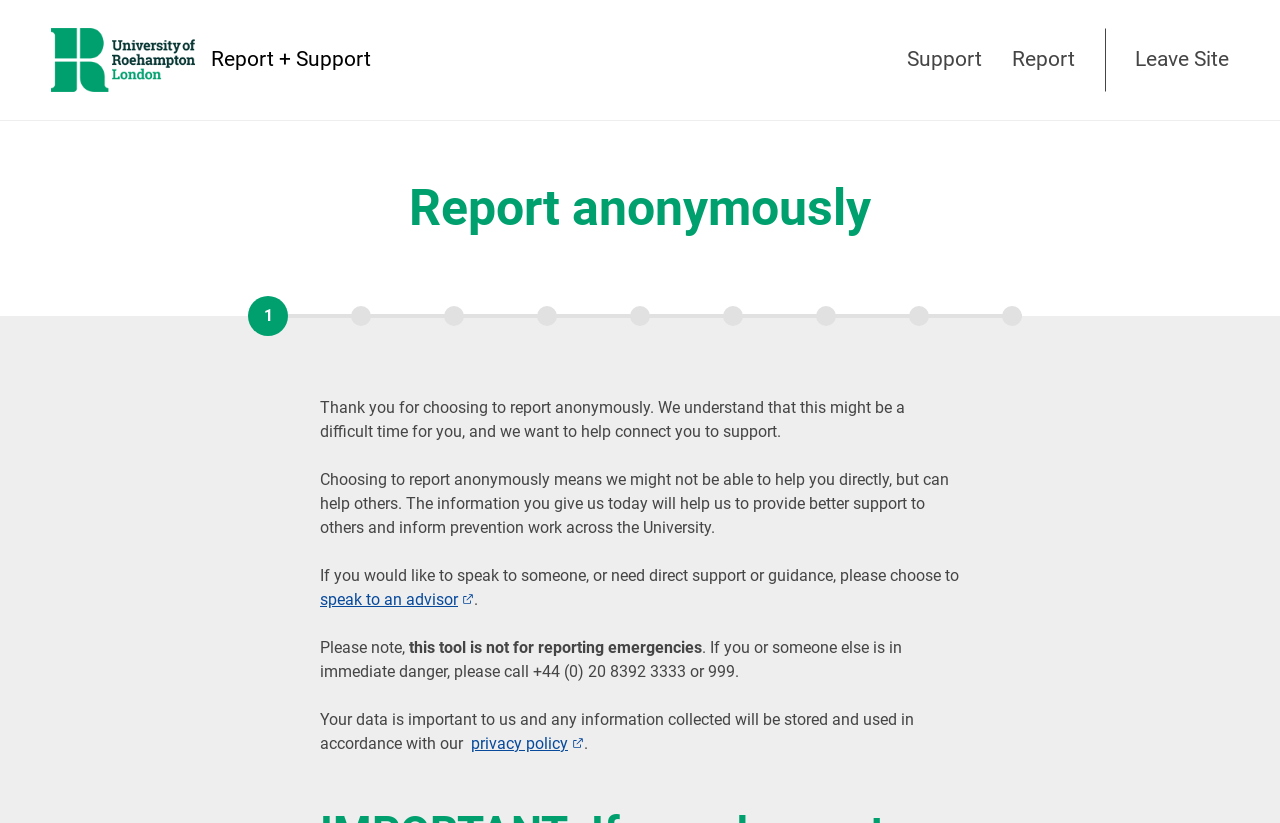What should I do if I need direct support or guidance?
Based on the visual information, provide a detailed and comprehensive answer.

The webpage suggests that if I need direct support or guidance, I should choose to speak to an advisor, which is a link provided on the webpage.